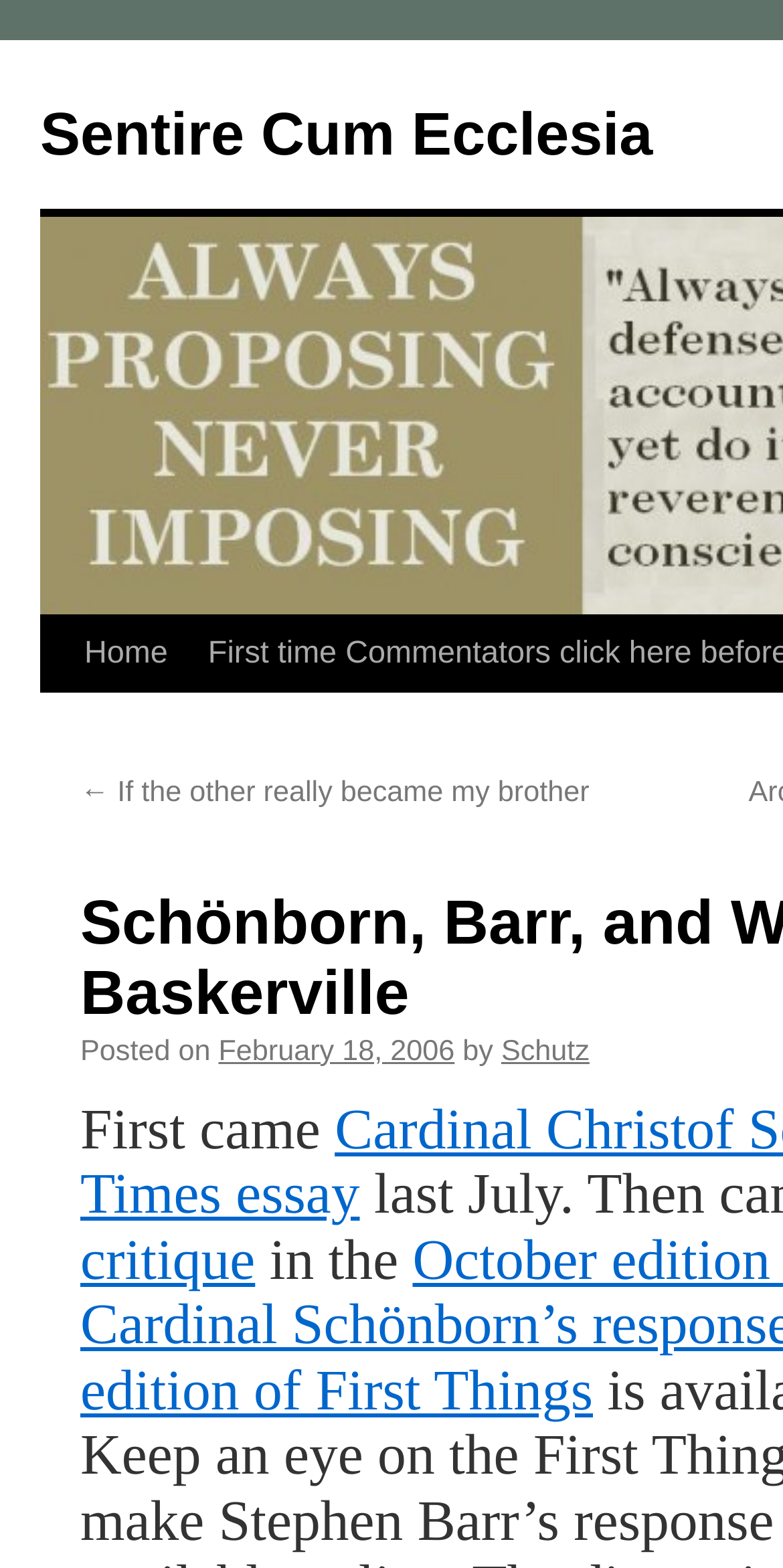What is the main heading of this webpage? Please extract and provide it.

Schönborn, Barr, and William of Baskerville